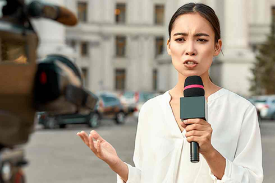Use a single word or phrase to answer the question: What is the journalist holding?

Microphone